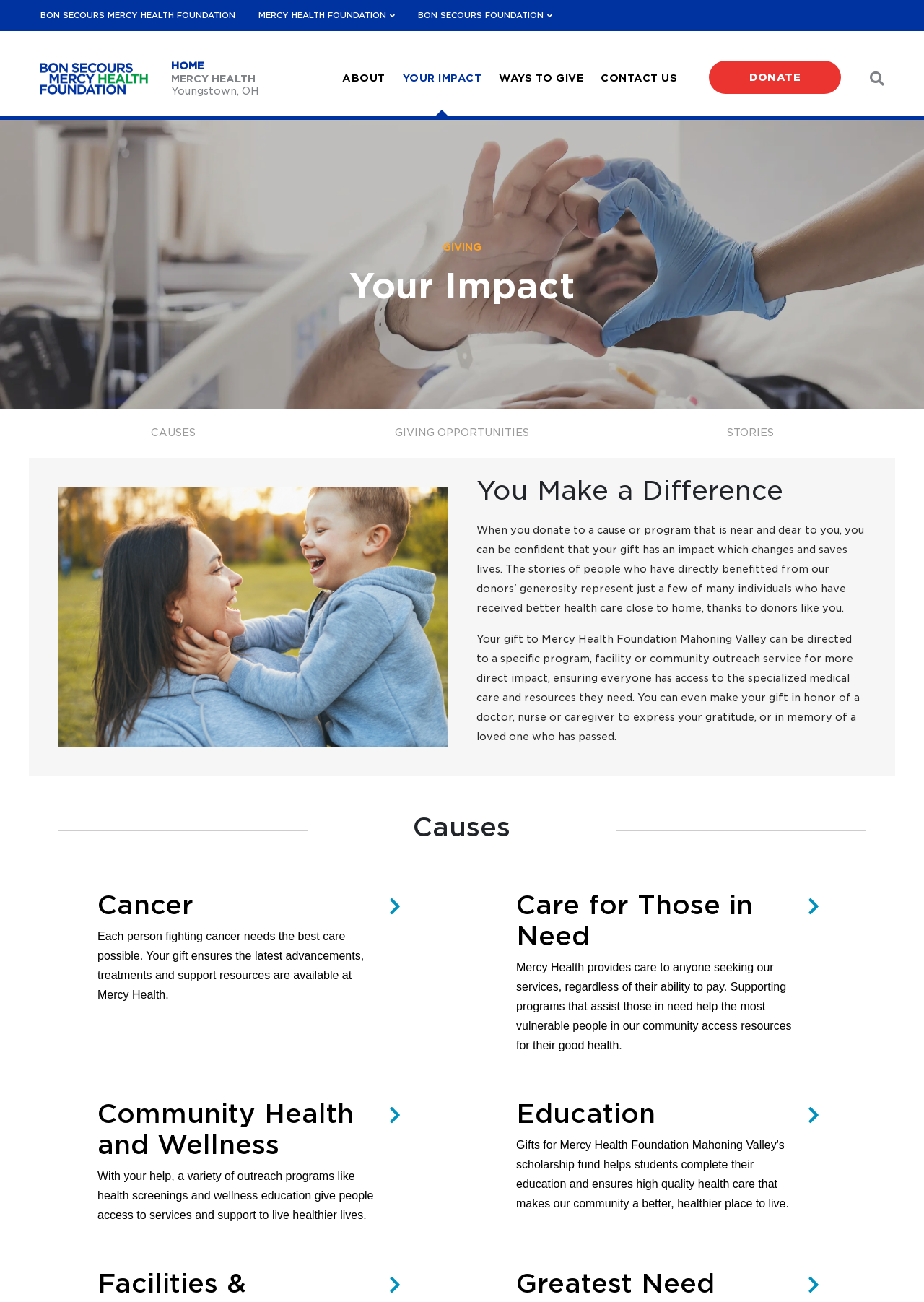Locate the bounding box coordinates of the clickable area to execute the instruction: "Click on the 'DONATE' link". Provide the coordinates as four float numbers between 0 and 1, represented as [left, top, right, bottom].

[0.767, 0.047, 0.91, 0.072]